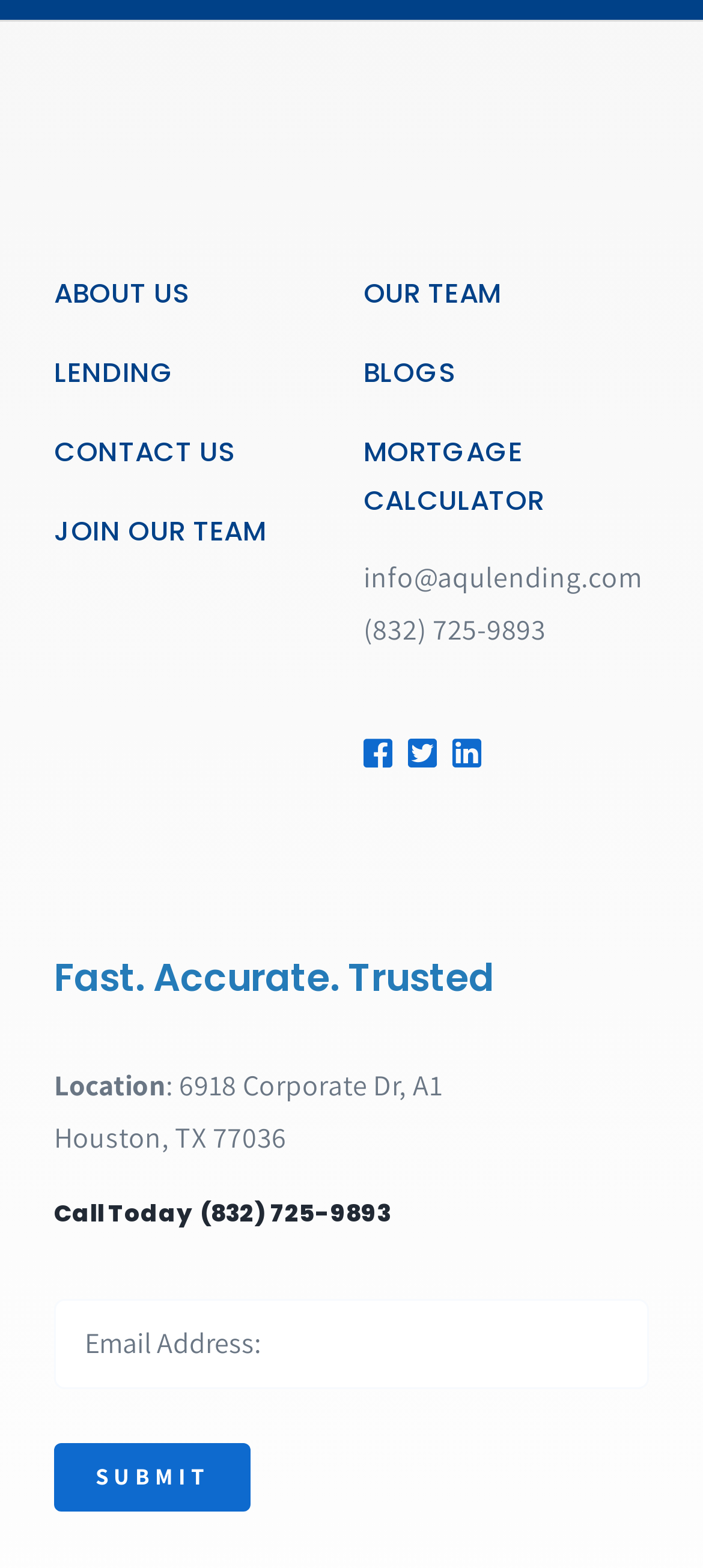Using the given description, provide the bounding box coordinates formatted as (top-left x, top-left y, bottom-right x, bottom-right y), with all values being floating point numbers between 0 and 1. Description: Call Today (832) 725-9893

[0.077, 0.763, 0.556, 0.785]